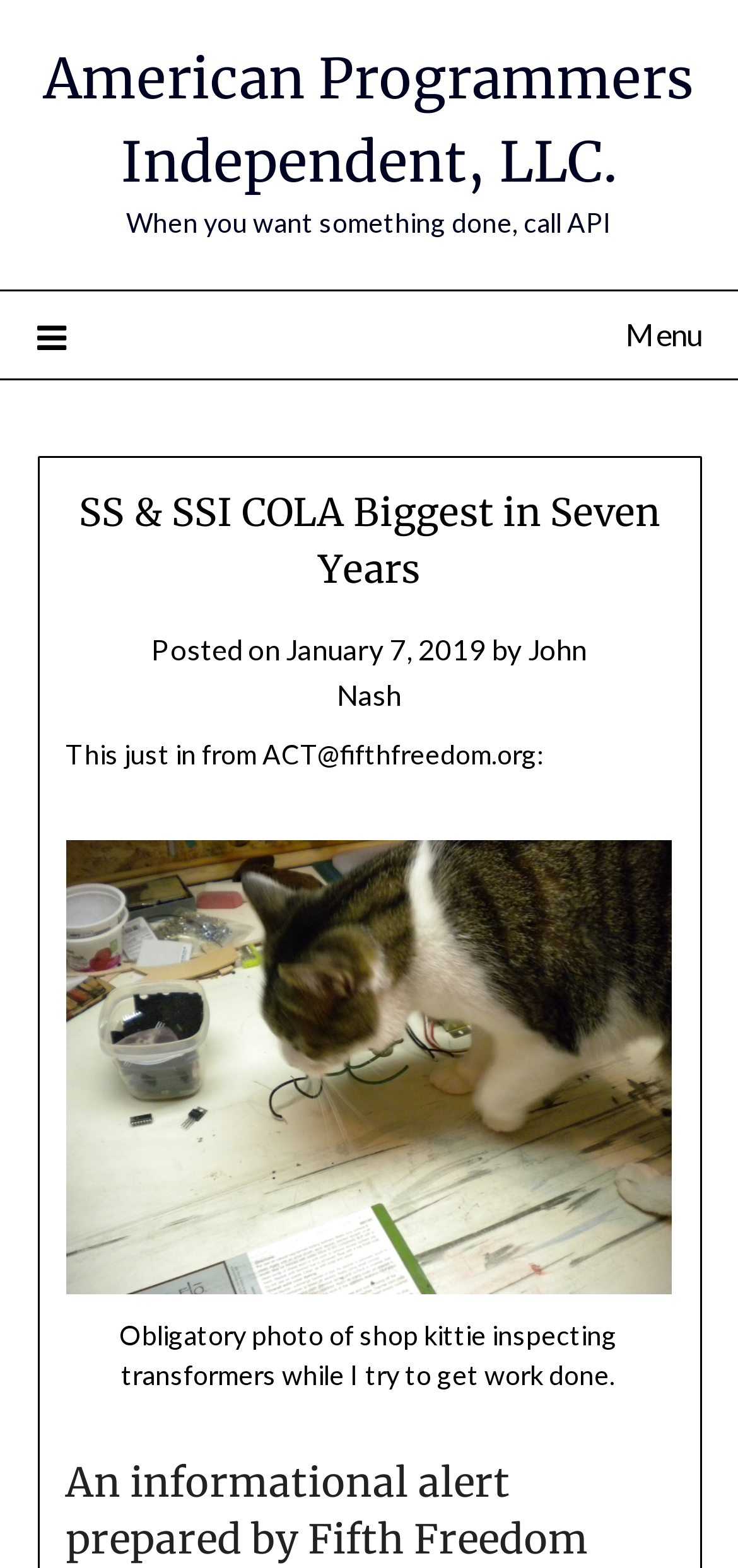Who is the author of the post?
Please provide a single word or phrase as the answer based on the screenshot.

John Nash